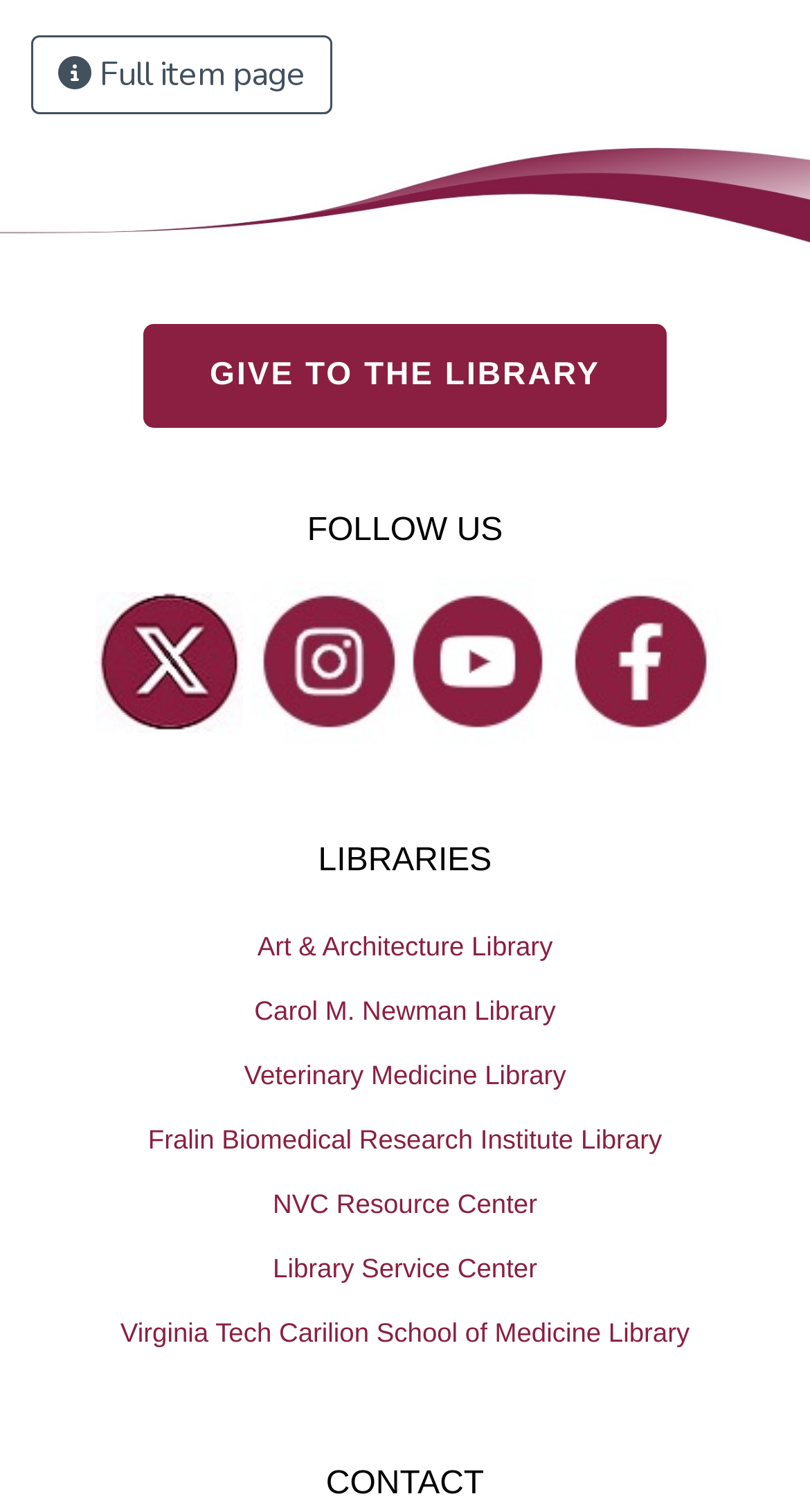Find the bounding box coordinates of the element to click in order to complete this instruction: "Visit the homepage". The bounding box coordinates must be four float numbers between 0 and 1, denoted as [left, top, right, bottom].

None